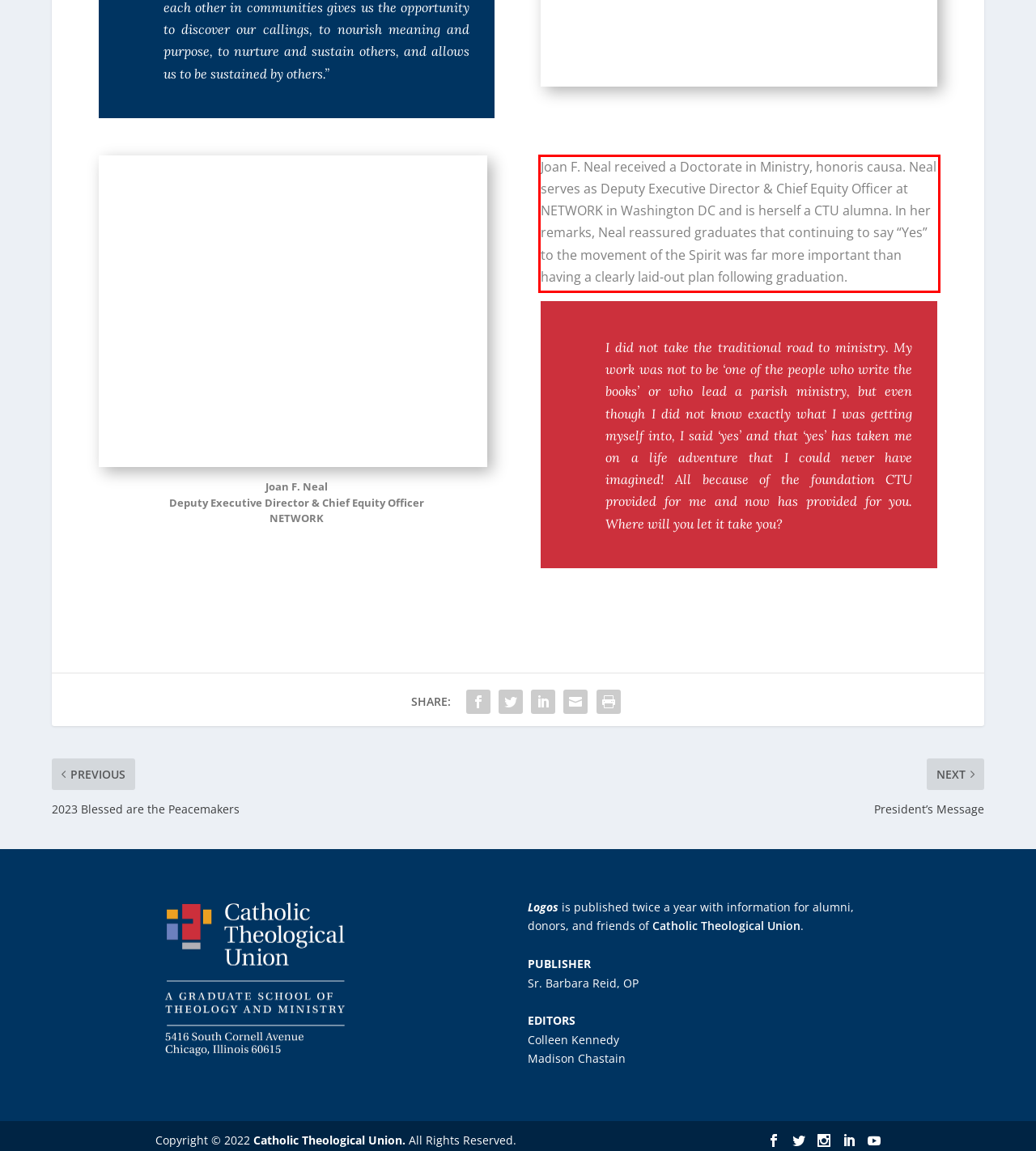Please examine the screenshot of the webpage and read the text present within the red rectangle bounding box.

Joan F. Neal received a Doctorate in Ministry, honoris causa. Neal serves as Deputy Executive Director & Chief Equity Officer at NETWORK in Washington DC and is herself a CTU alumna. In her remarks, Neal reassured graduates that continuing to say “Yes” to the movement of the Spirit was far more important than having a clearly laid-out plan following graduation.